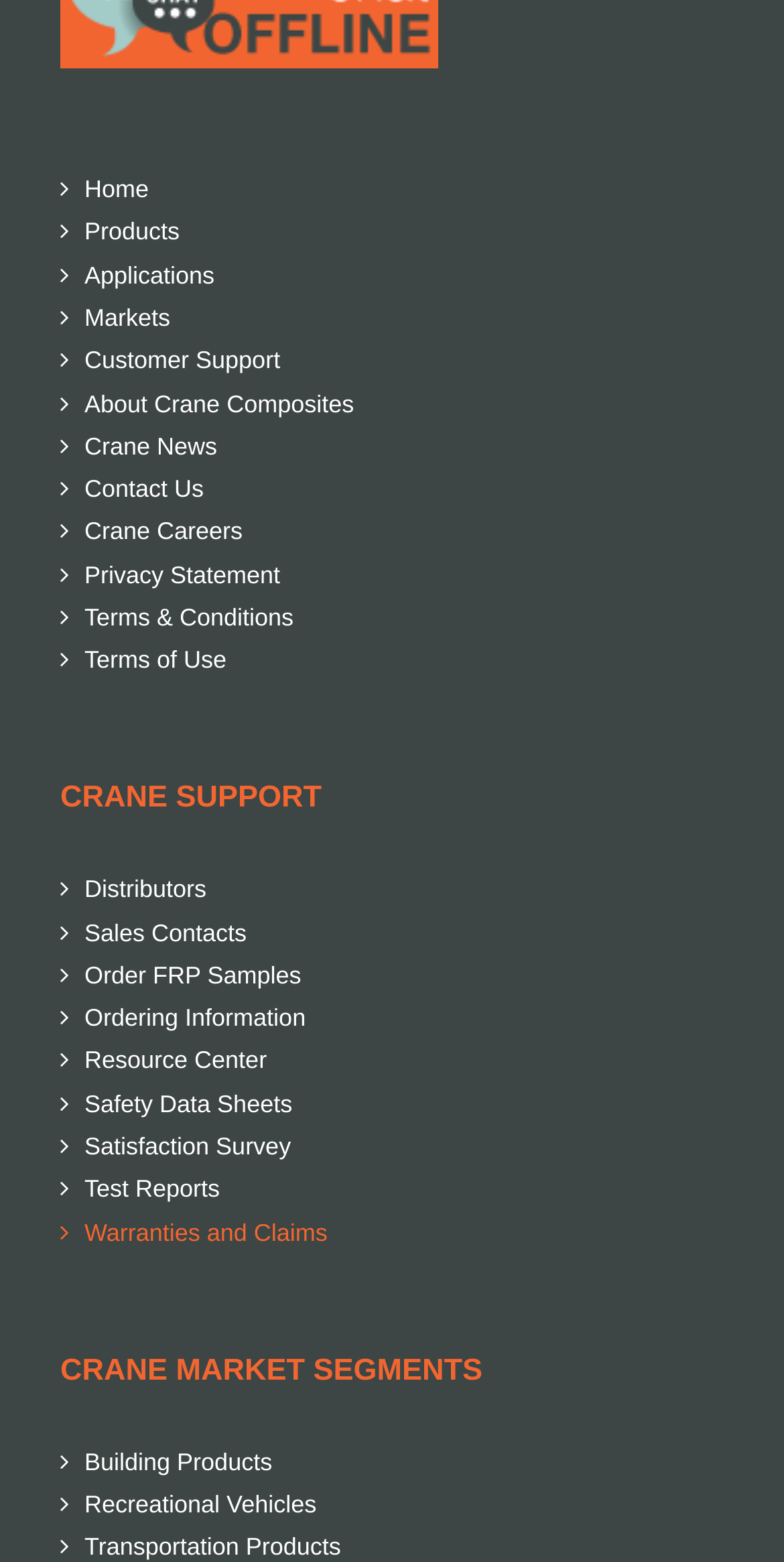Please locate the bounding box coordinates for the element that should be clicked to achieve the following instruction: "view customer support". Ensure the coordinates are given as four float numbers between 0 and 1, i.e., [left, top, right, bottom].

[0.108, 0.218, 0.897, 0.244]